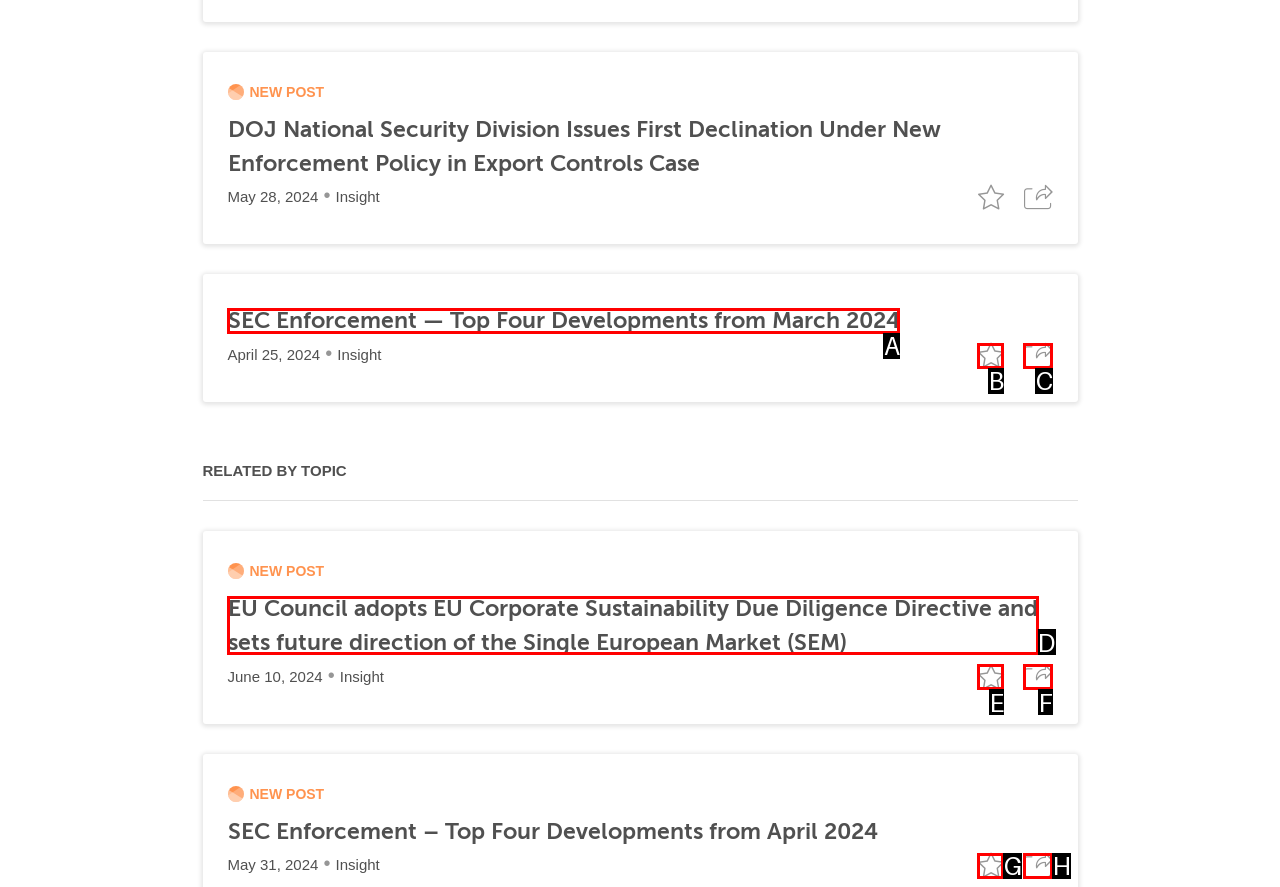Identify the correct lettered option to click in order to perform this task: Click on the link 'EU Council adopts EU Corporate Sustainability Due Diligence Directive and sets future direction of the Single European Market (SEM)'. Respond with the letter.

D